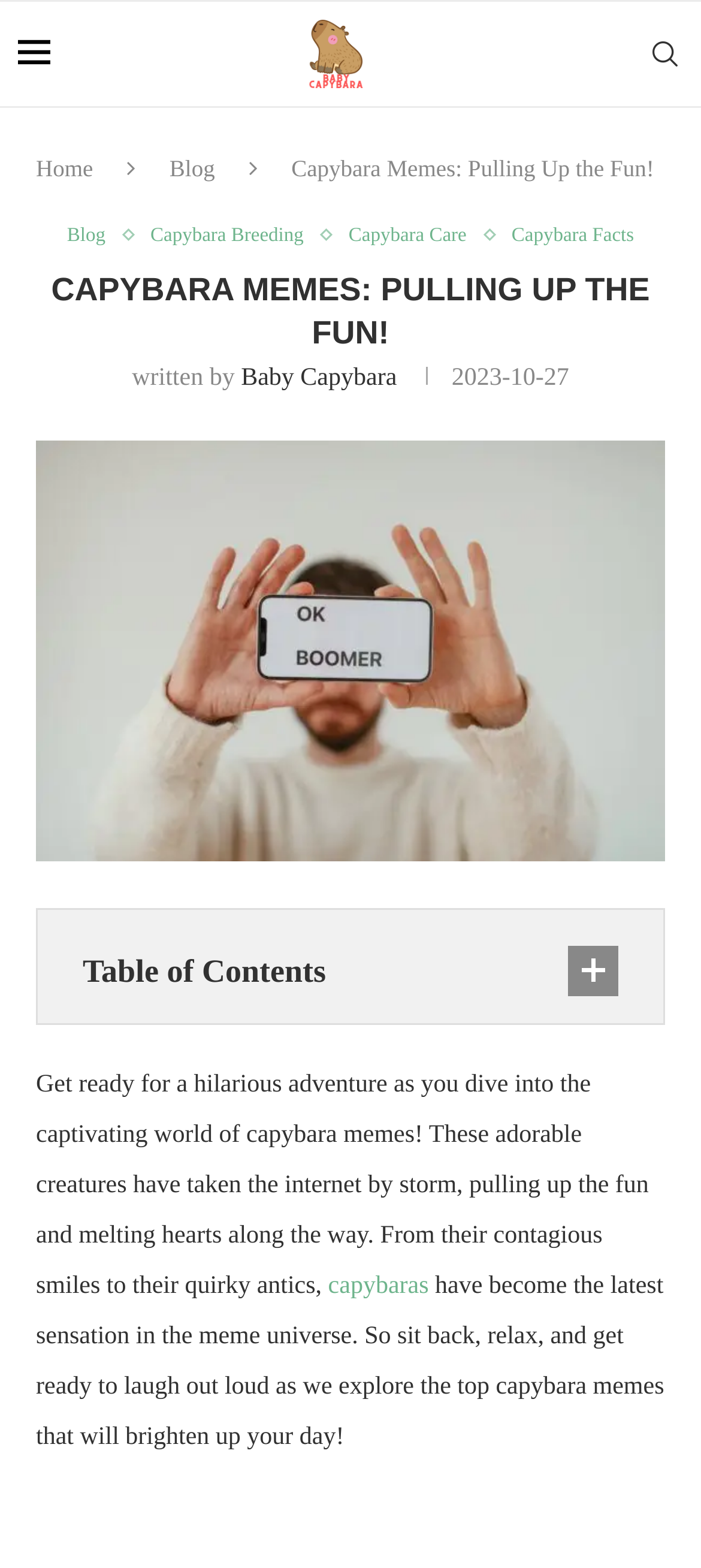Please reply to the following question with a single word or a short phrase:
How many images are there in the top section of the webpage?

2